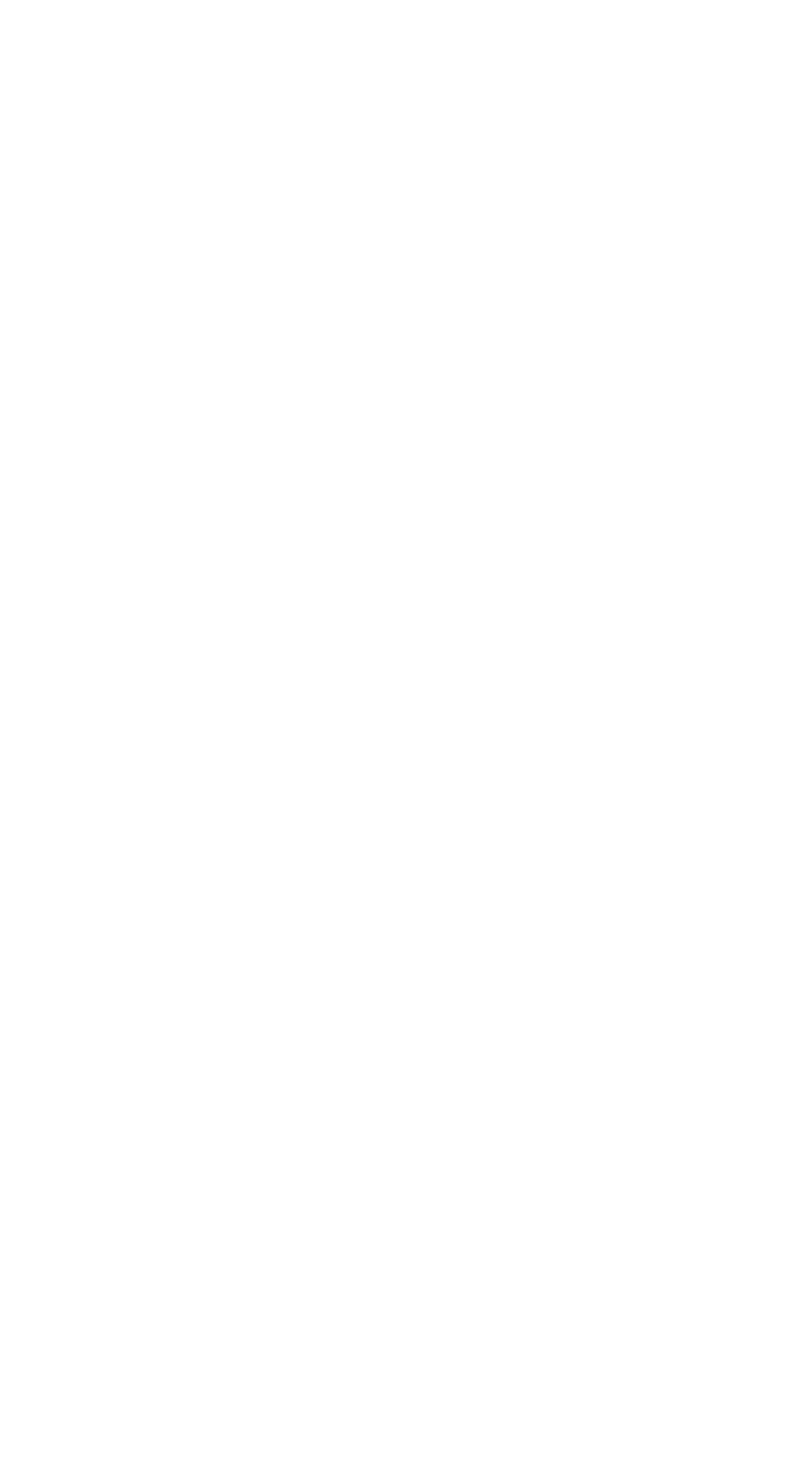Identify the bounding box of the HTML element described here: "alt="CCM Global"". Provide the coordinates as four float numbers between 0 and 1: [left, top, right, bottom].

None